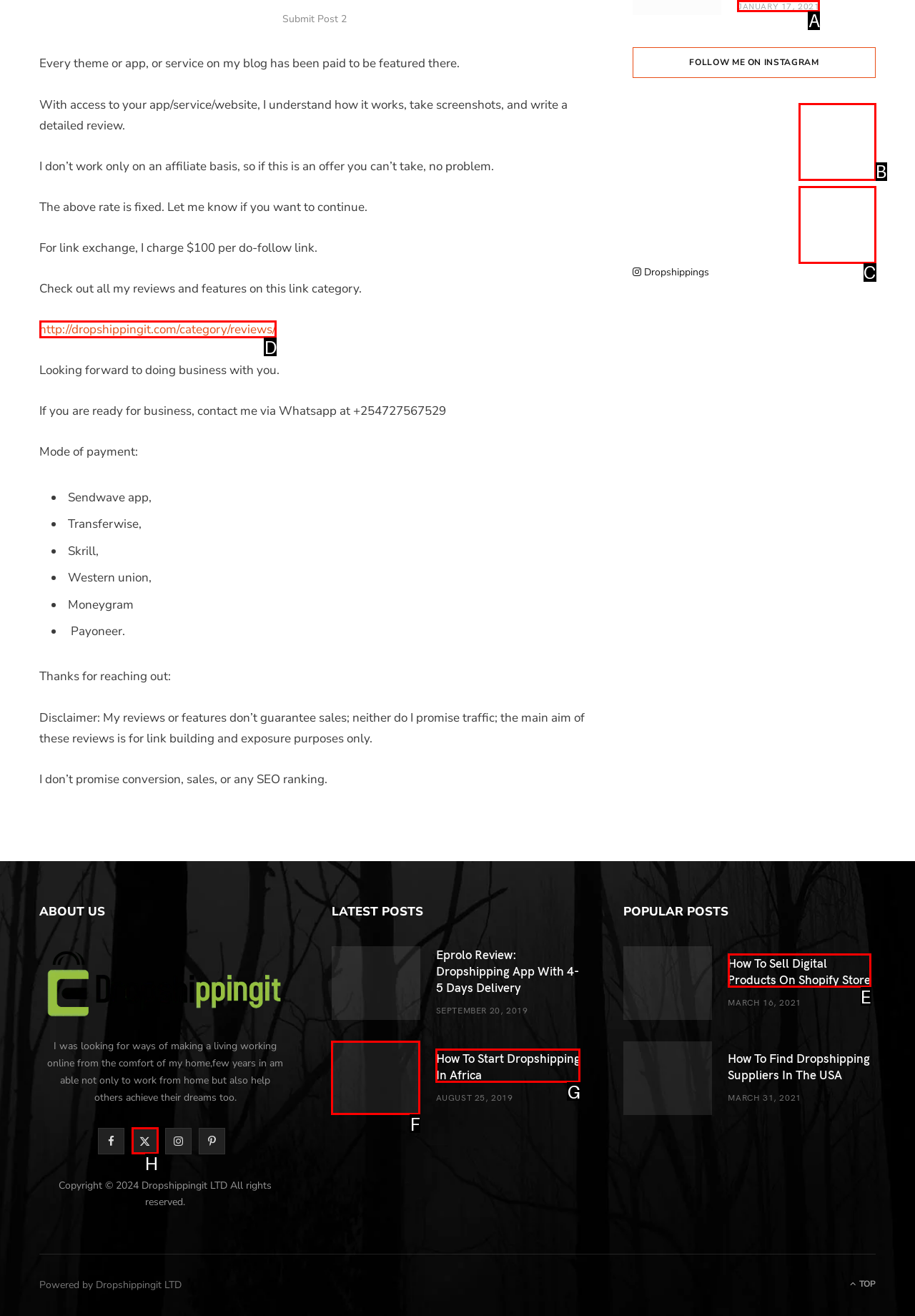Determine which HTML element should be clicked for this task: Click the 'FREE CASE EVALUATION' link
Provide the option's letter from the available choices.

None